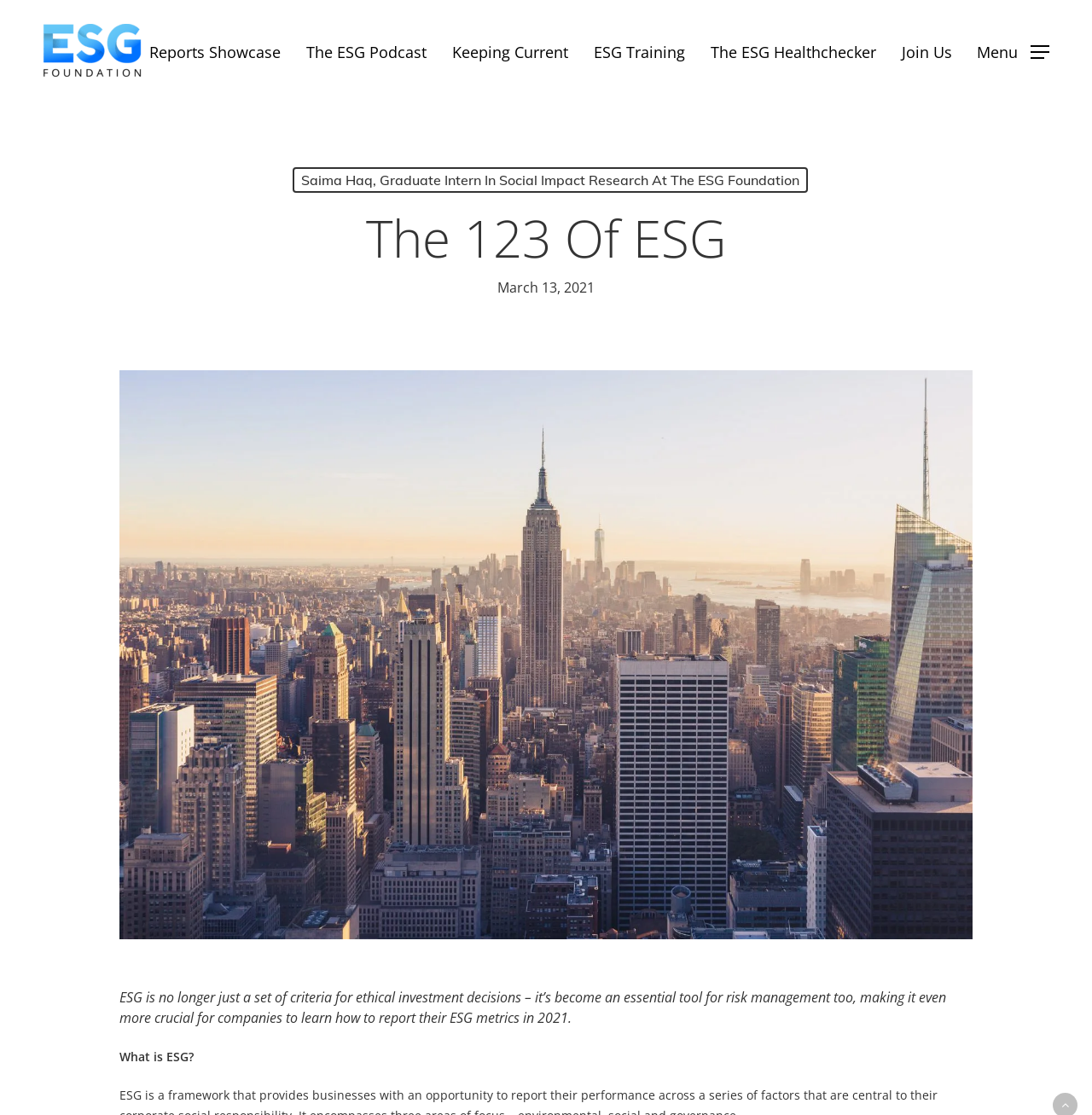Find the bounding box coordinates of the clickable element required to execute the following instruction: "Listen to The ESG Podcast". Provide the coordinates as four float numbers between 0 and 1, i.e., [left, top, right, bottom].

[0.269, 0.041, 0.402, 0.052]